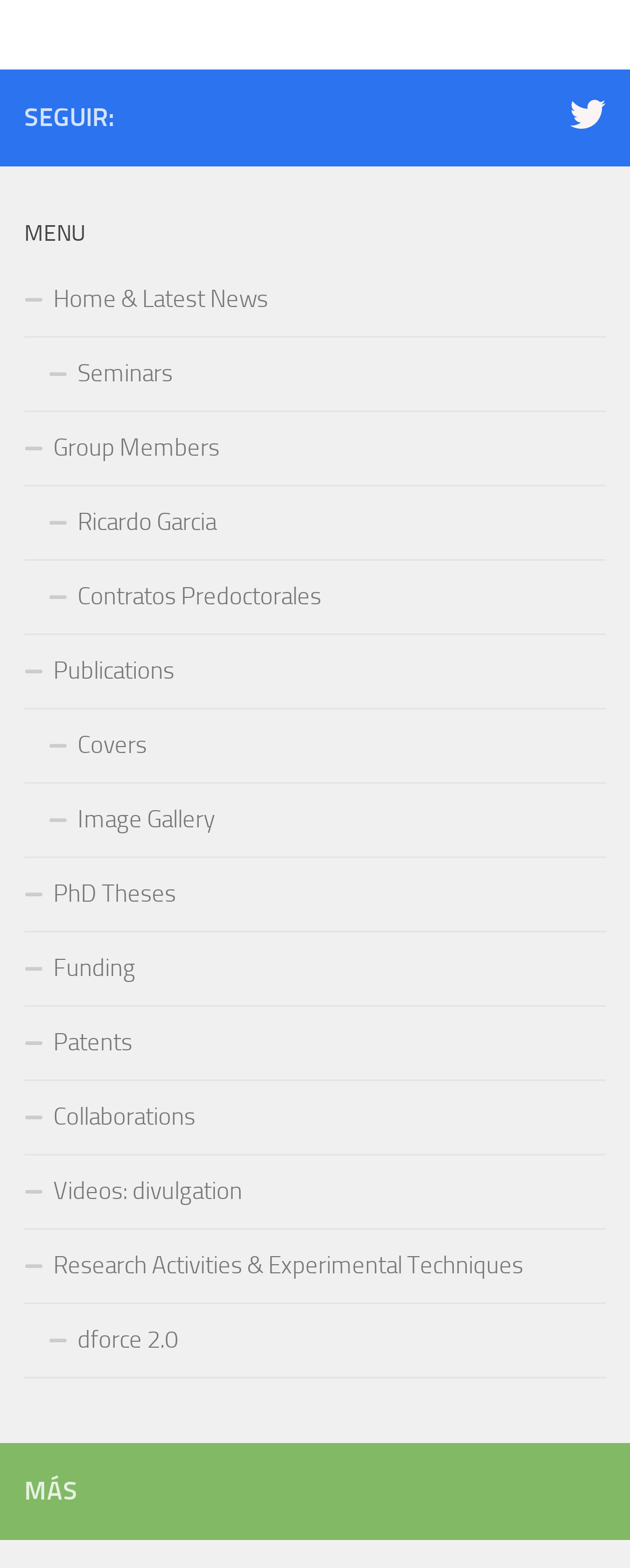Locate the bounding box coordinates of the clickable part needed for the task: "Follow us on Twitter".

[0.905, 0.061, 0.962, 0.084]